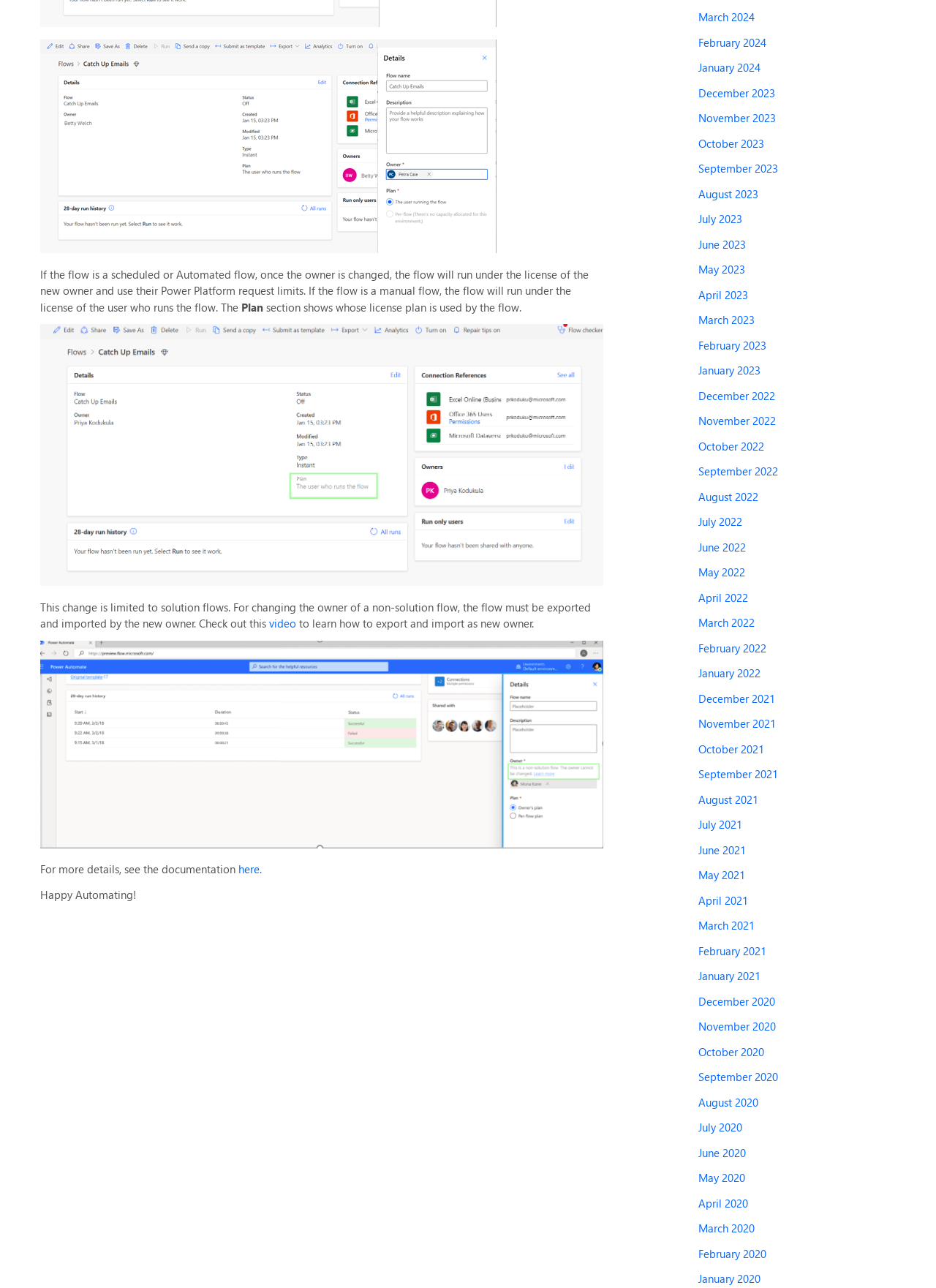Find the bounding box coordinates of the clickable region needed to perform the following instruction: "View the details for March 2024.". The coordinates should be provided as four float numbers between 0 and 1, i.e., [left, top, right, bottom].

[0.746, 0.007, 0.806, 0.019]